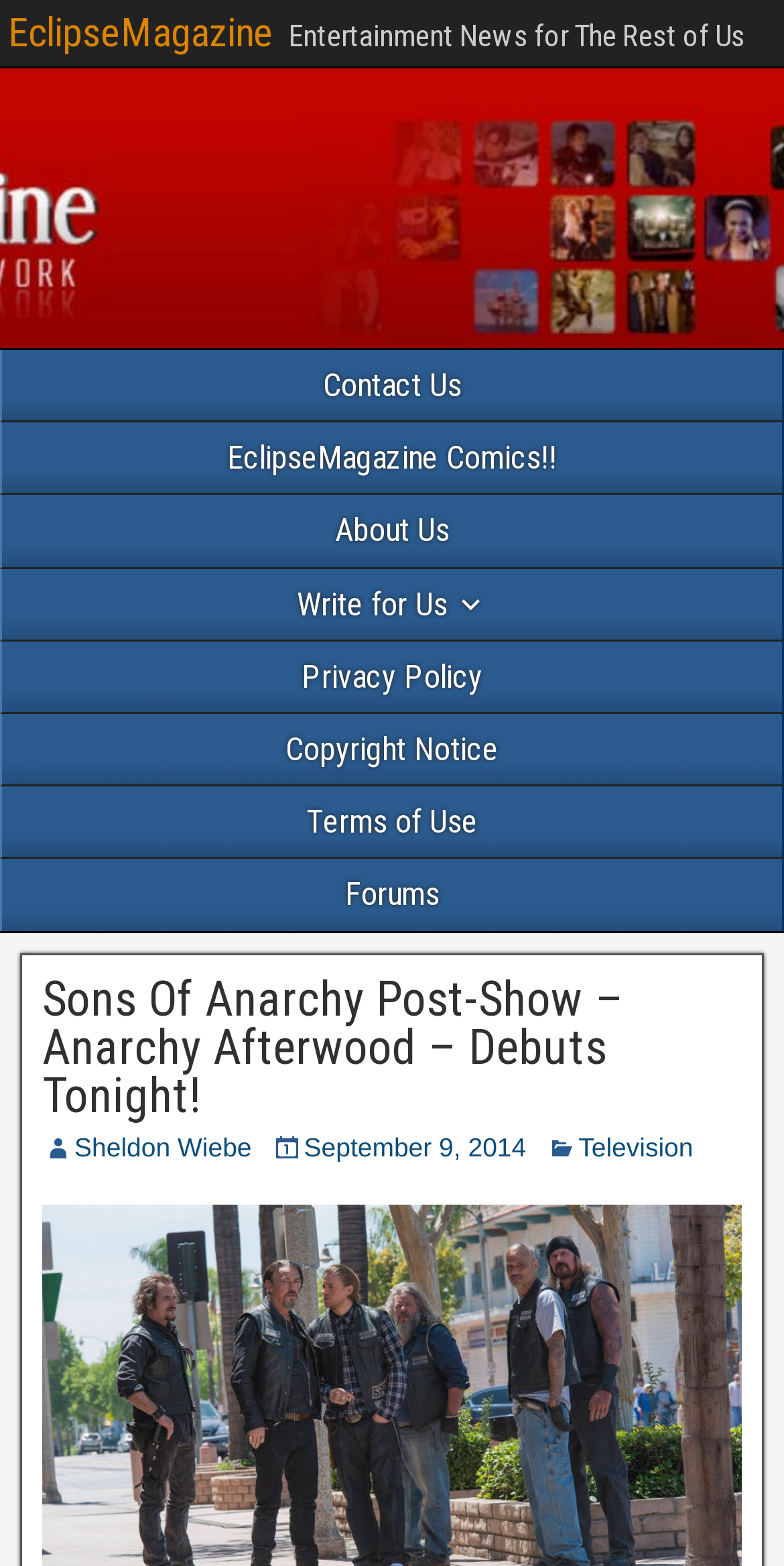Answer the following inquiry with a single word or phrase:
Who is the author of the article?

Sheldon Wiebe